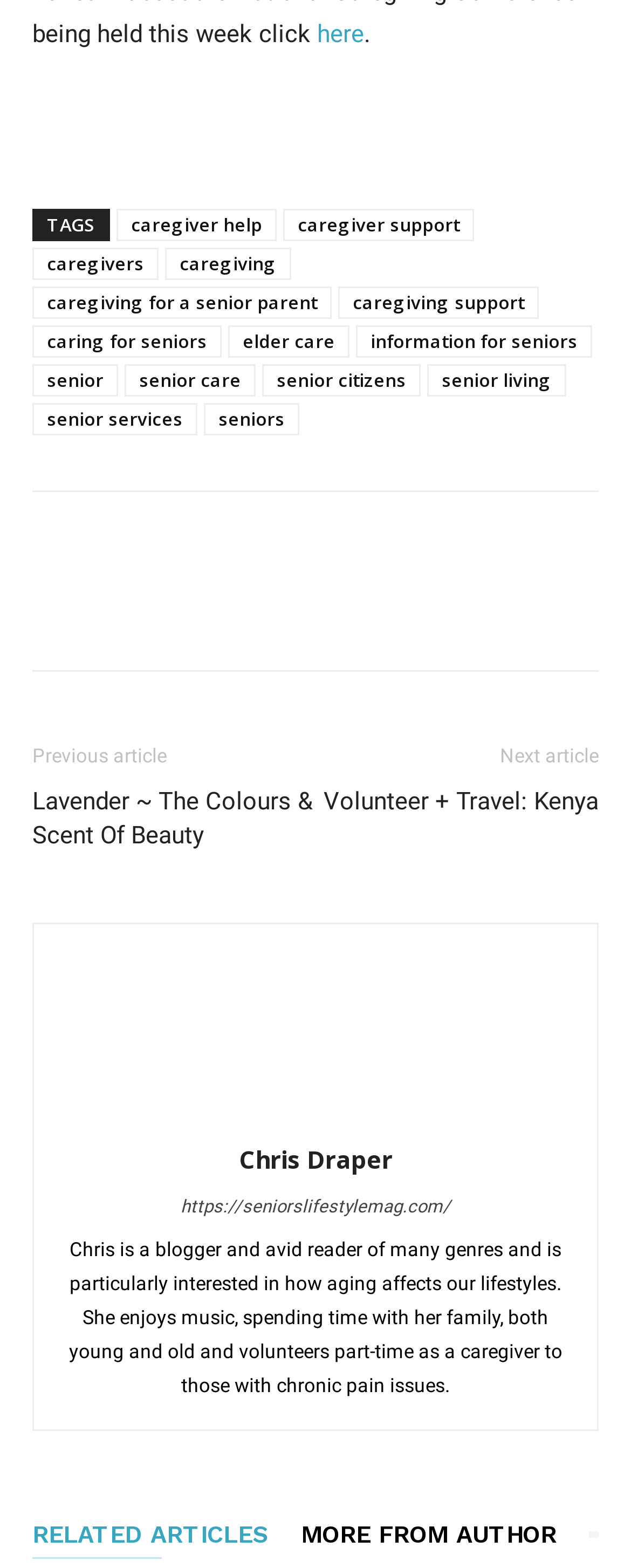Refer to the image and offer a detailed explanation in response to the question: What is the category of the article 'Lavender ~ The Colours & Scent Of Beauty'?

The article 'Lavender ~ The Colours & Scent Of Beauty' is likely categorized under beauty, as it discusses the colours and scent of lavender, a popular ingredient in beauty products.